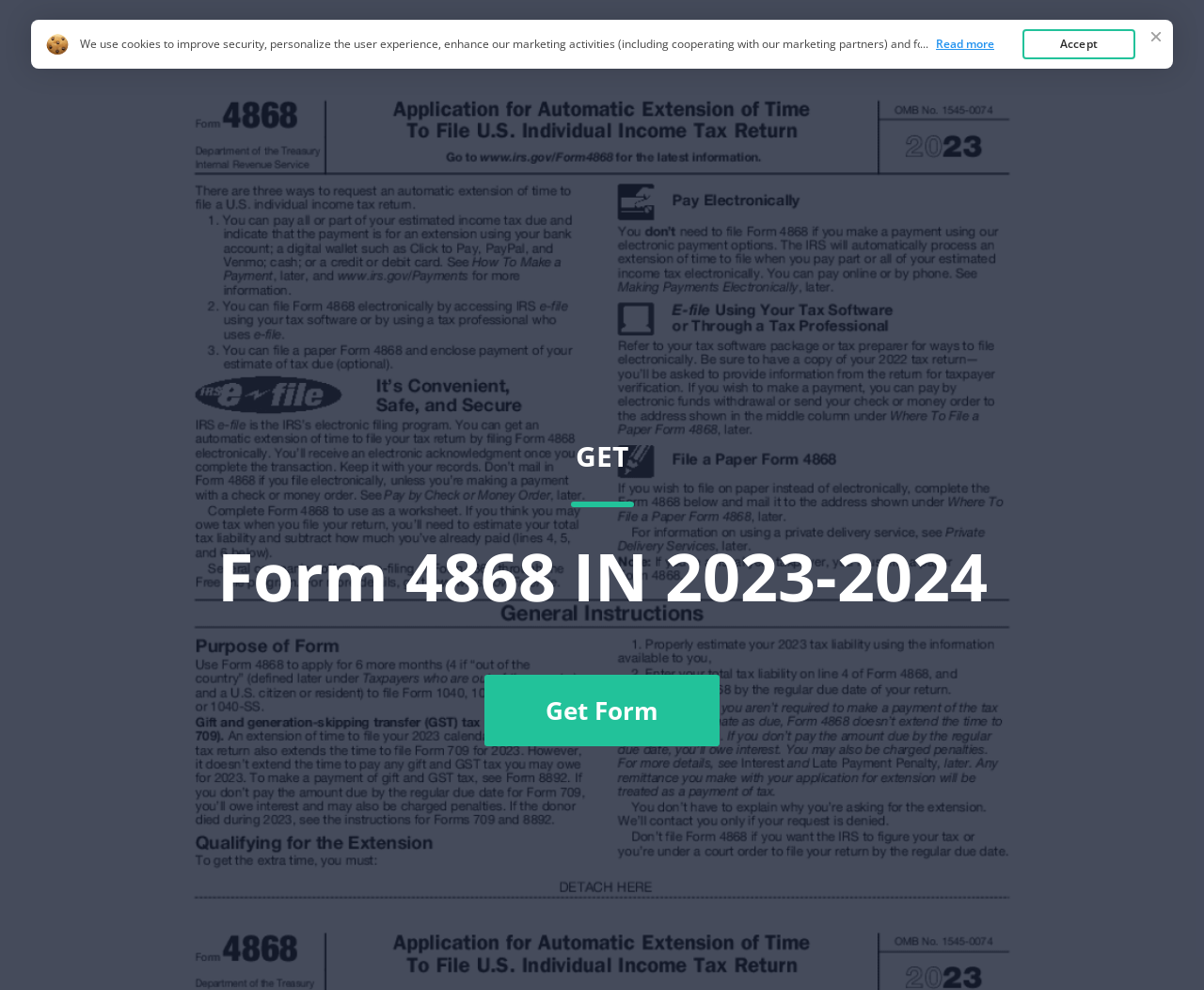Respond with a single word or phrase to the following question:
What is the purpose of the 'Get Form' button?

To get the form